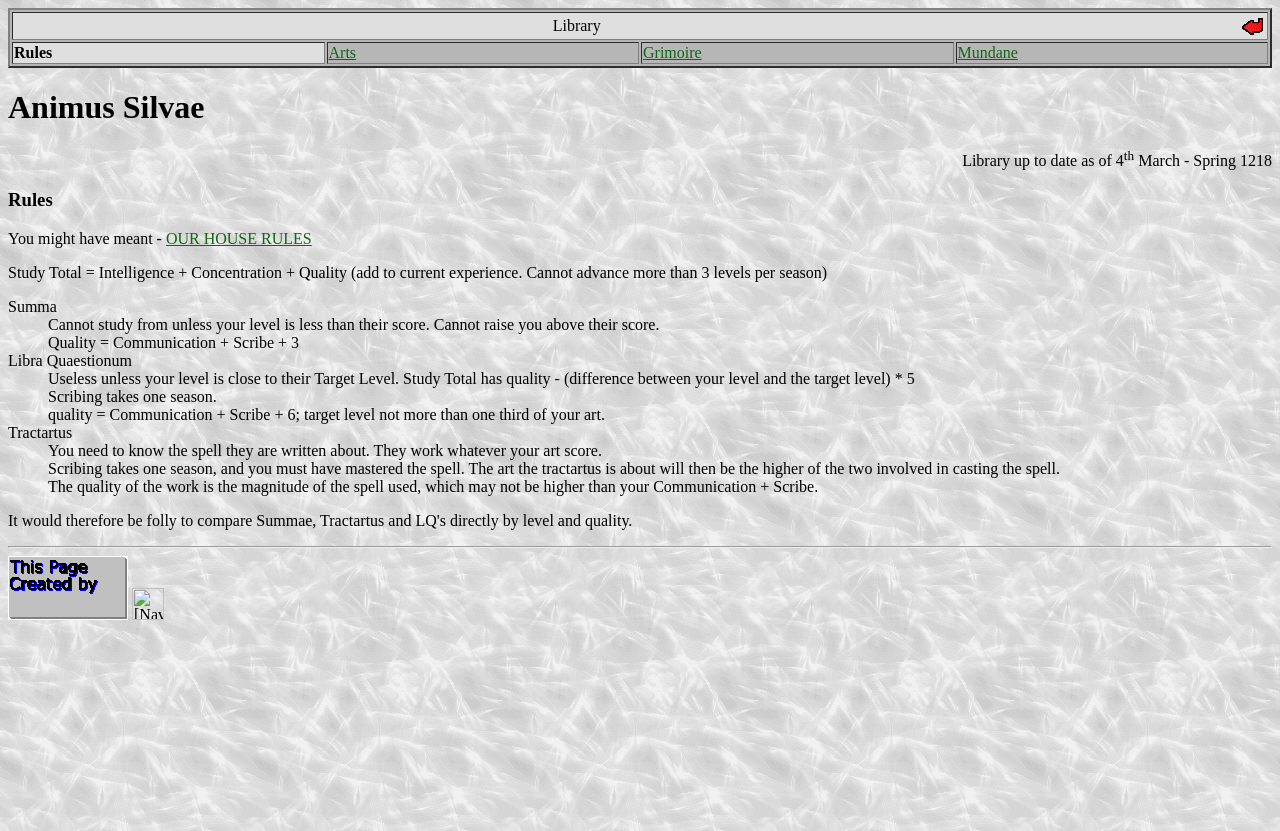By analyzing the image, answer the following question with a detailed response: Who created this webpage?

I found this information by looking at the link element at the bottom of the page that says '[This page created by - Vitenka]'. This link indicates that Vitenka is the creator of the webpage.